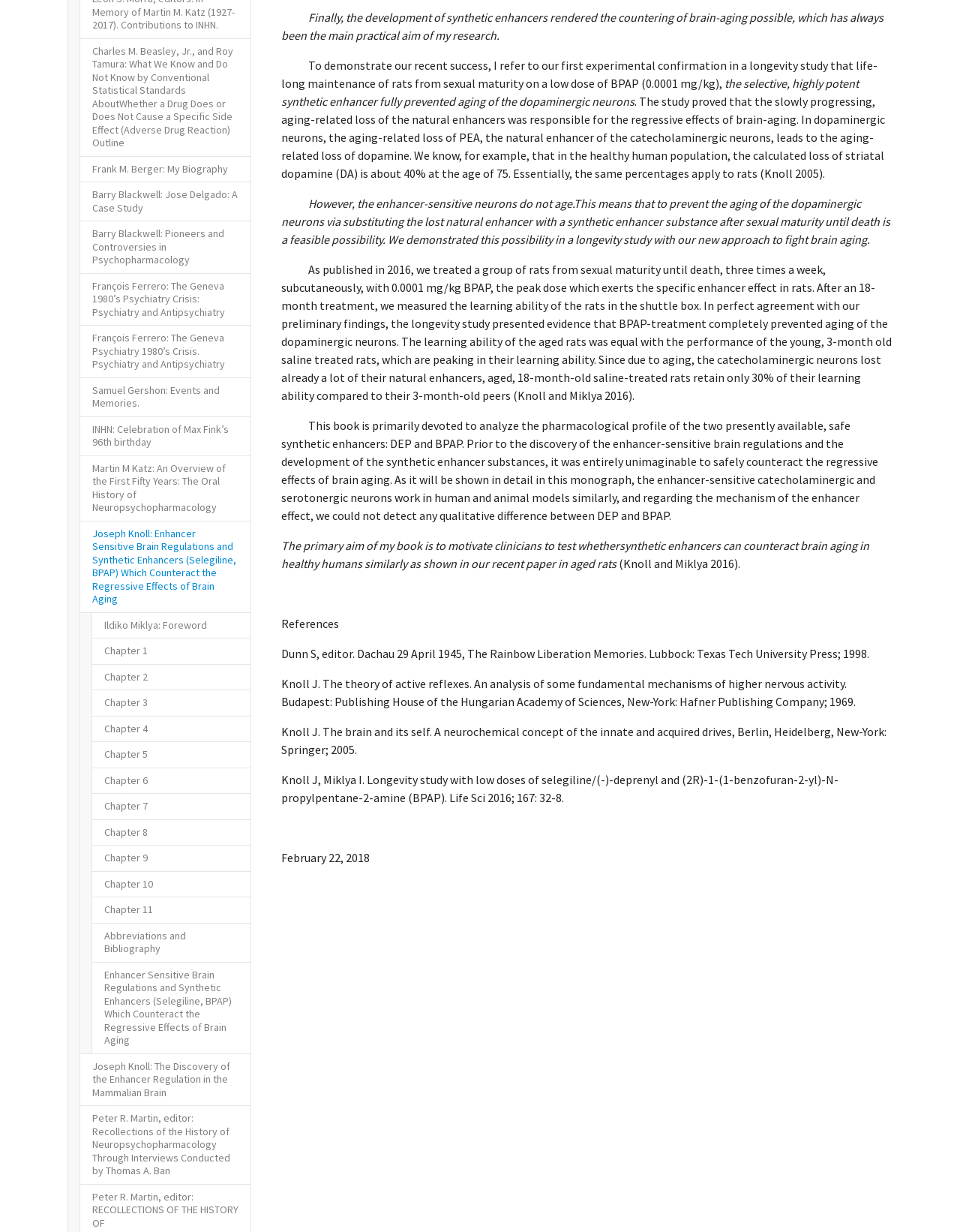Locate the bounding box coordinates of the clickable part needed for the task: "Click the link 'Enhancer Sensitive Brain Regulations and Synthetic Enhancers (Selegiline, BPAP) Which Counteract the Regressive Effects of Brain Aging'".

[0.095, 0.78, 0.262, 0.855]